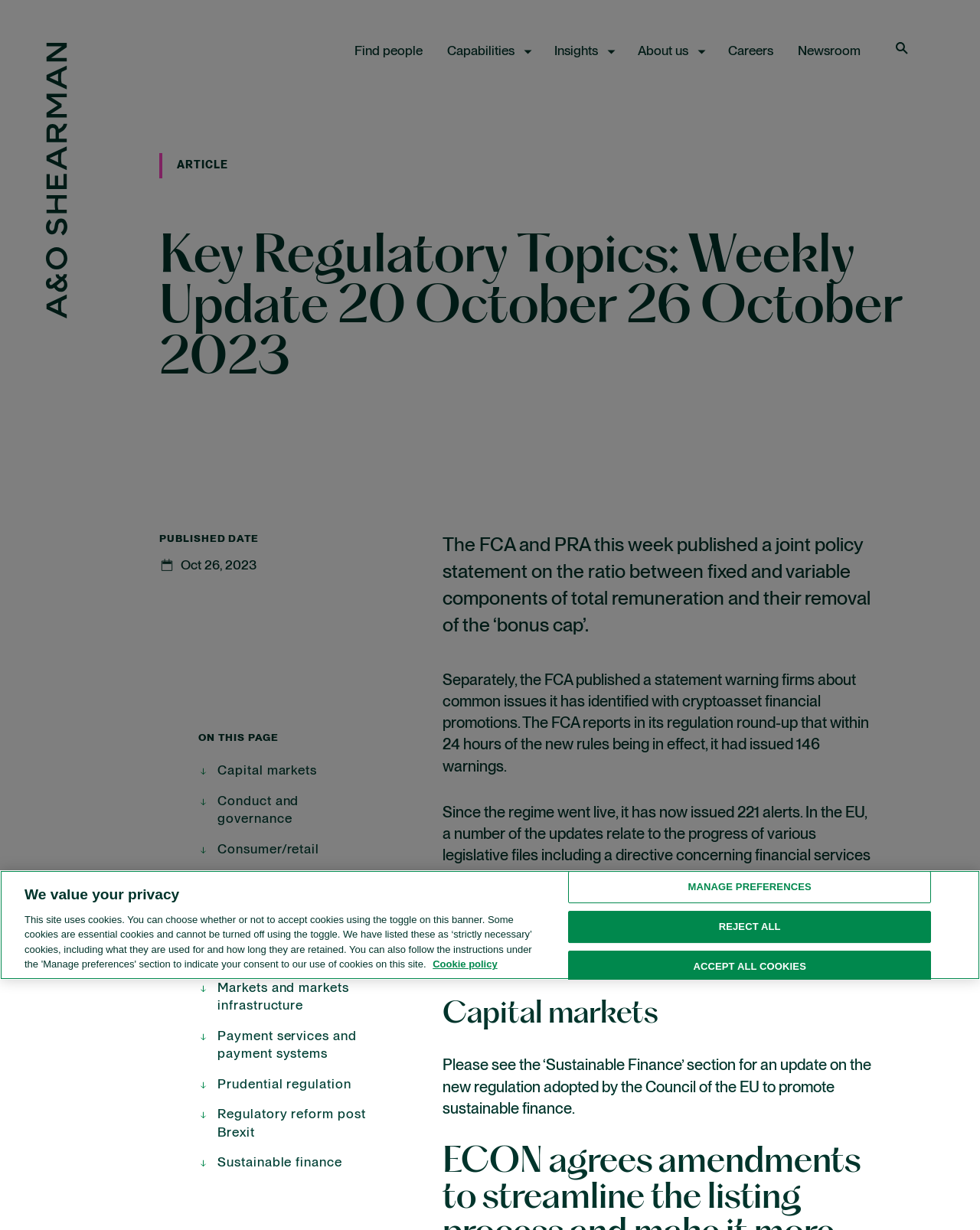Answer the question using only a single word or phrase: 
What is the date of the published article?

Oct 26, 2023